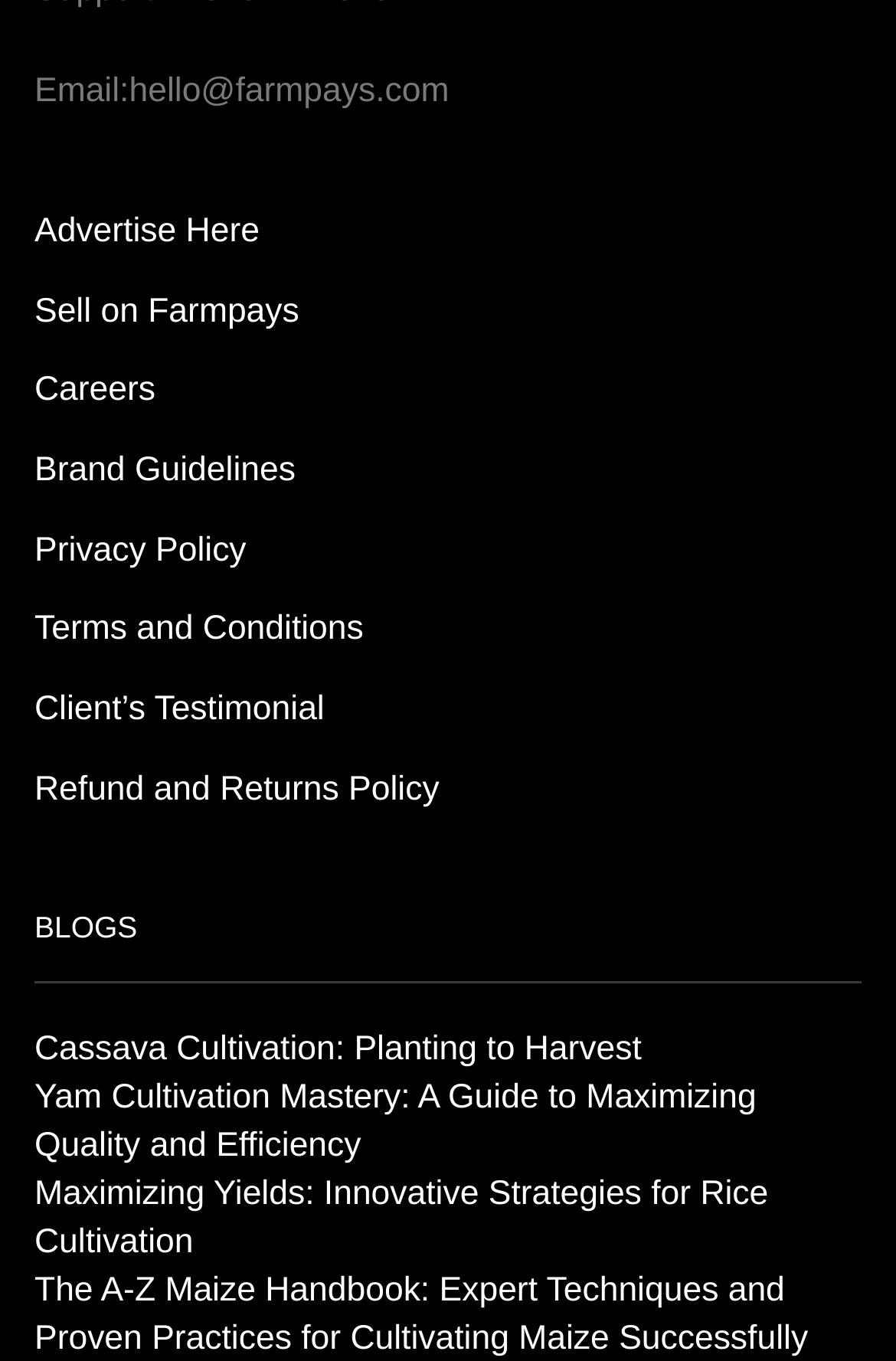Identify the bounding box coordinates for the UI element mentioned here: "Cassava Cultivation: Planting to Harvest". Provide the coordinates as four float values between 0 and 1, i.e., [left, top, right, bottom].

[0.038, 0.754, 0.716, 0.79]